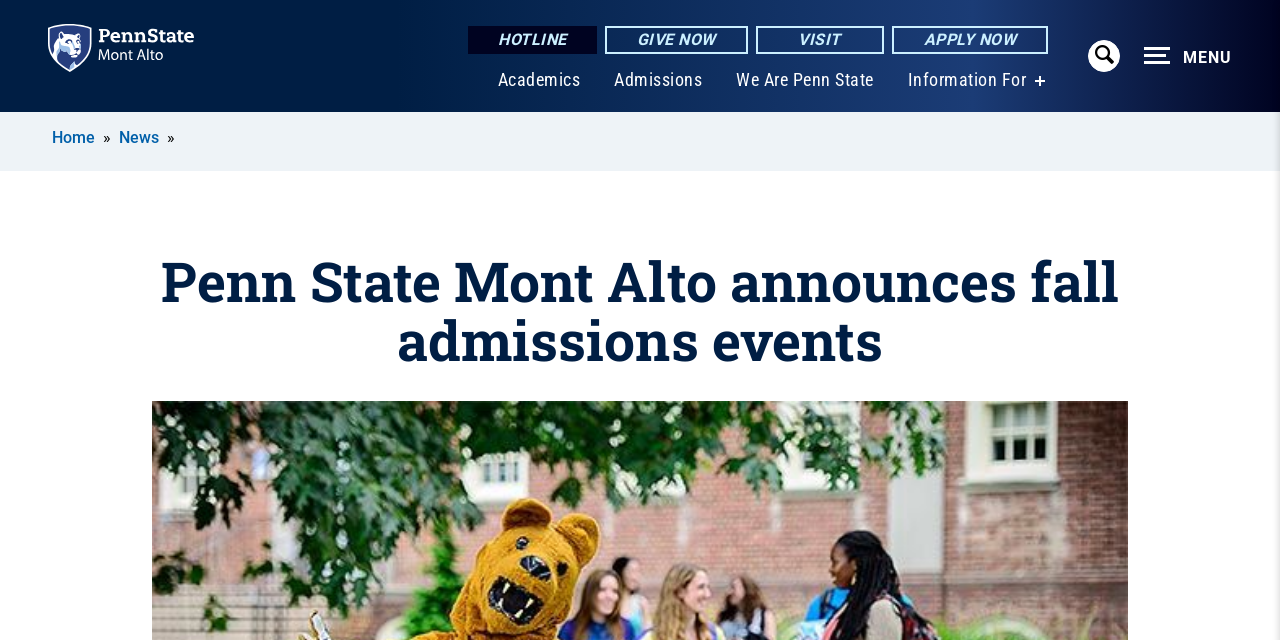Generate a thorough description of the webpage.

The webpage is about Penn State Mont Alto's fall admissions events. At the top left corner, there is a link to skip to the main content. Next to it, there is a link to the Penn State Mont Alto homepage, accompanied by a university logo image. 

On the top right side, there are several links, including "HOTLINE", "GIVE NOW", "VISIT", and "APPLY NOW". Below these links, there are navigation menu buttons, including "Expand navigation menu" and "MENU". 

Further down, there are links to different sections of the website, such as "Academics", "Admissions", "We Are Penn State", and "Information For". The "Information For" link has a submenu that can be expanded by clicking a button.

The main content of the webpage is divided into two sections. The top section has links to "Home" and "News". The bottom section has a title that reads "Penn State Mont Alto announces fall admissions events", which is the main topic of the webpage.